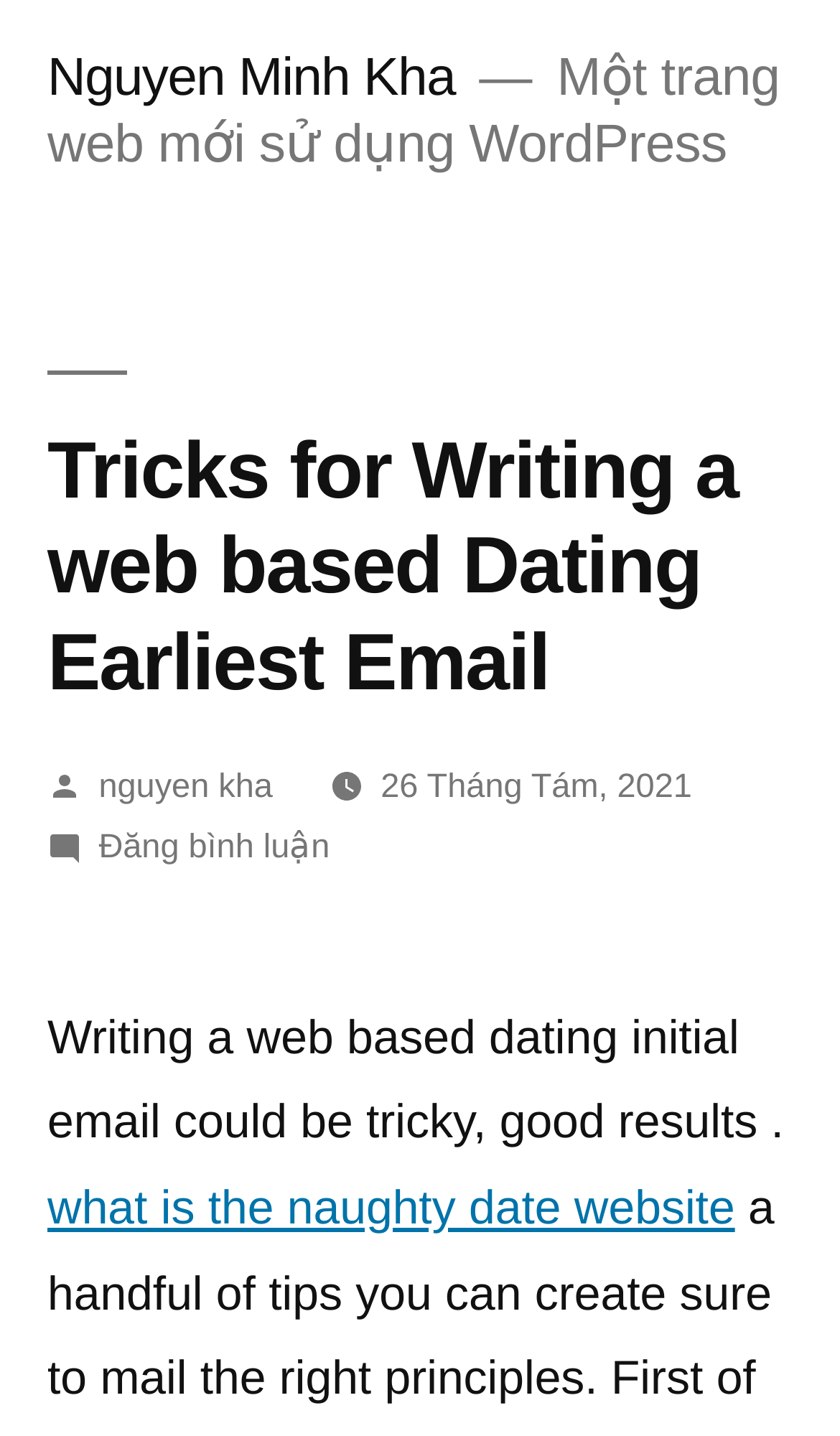Is the webpage related to a specific dating website?
Analyze the image and deliver a detailed answer to the question.

The link 'what is the naughty date website' suggests that the webpage is related to a specific dating website, namely the 'Naughty Date' website.